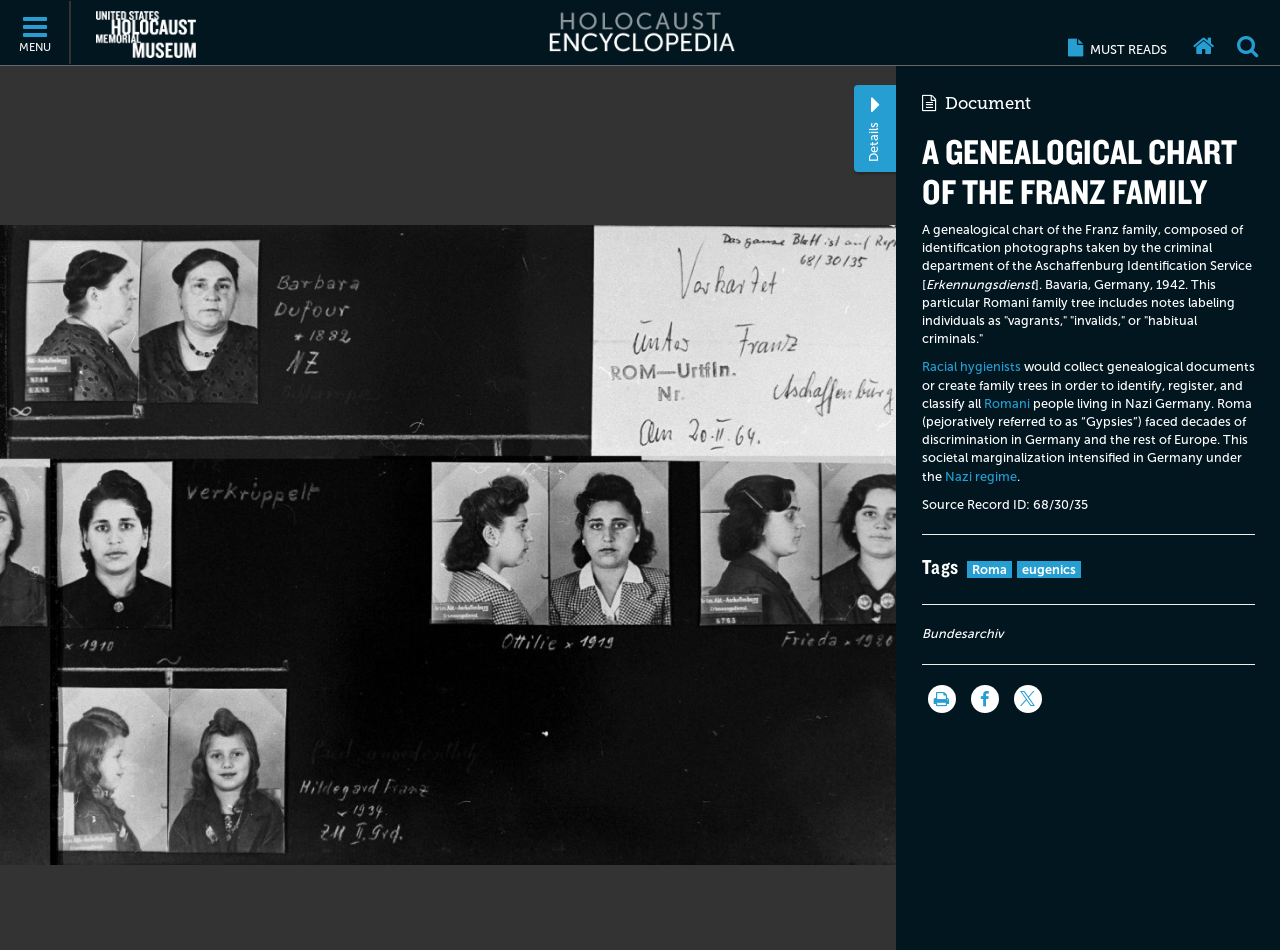What is the source record ID of the document?
Using the image as a reference, give a one-word or short phrase answer.

68/30/35